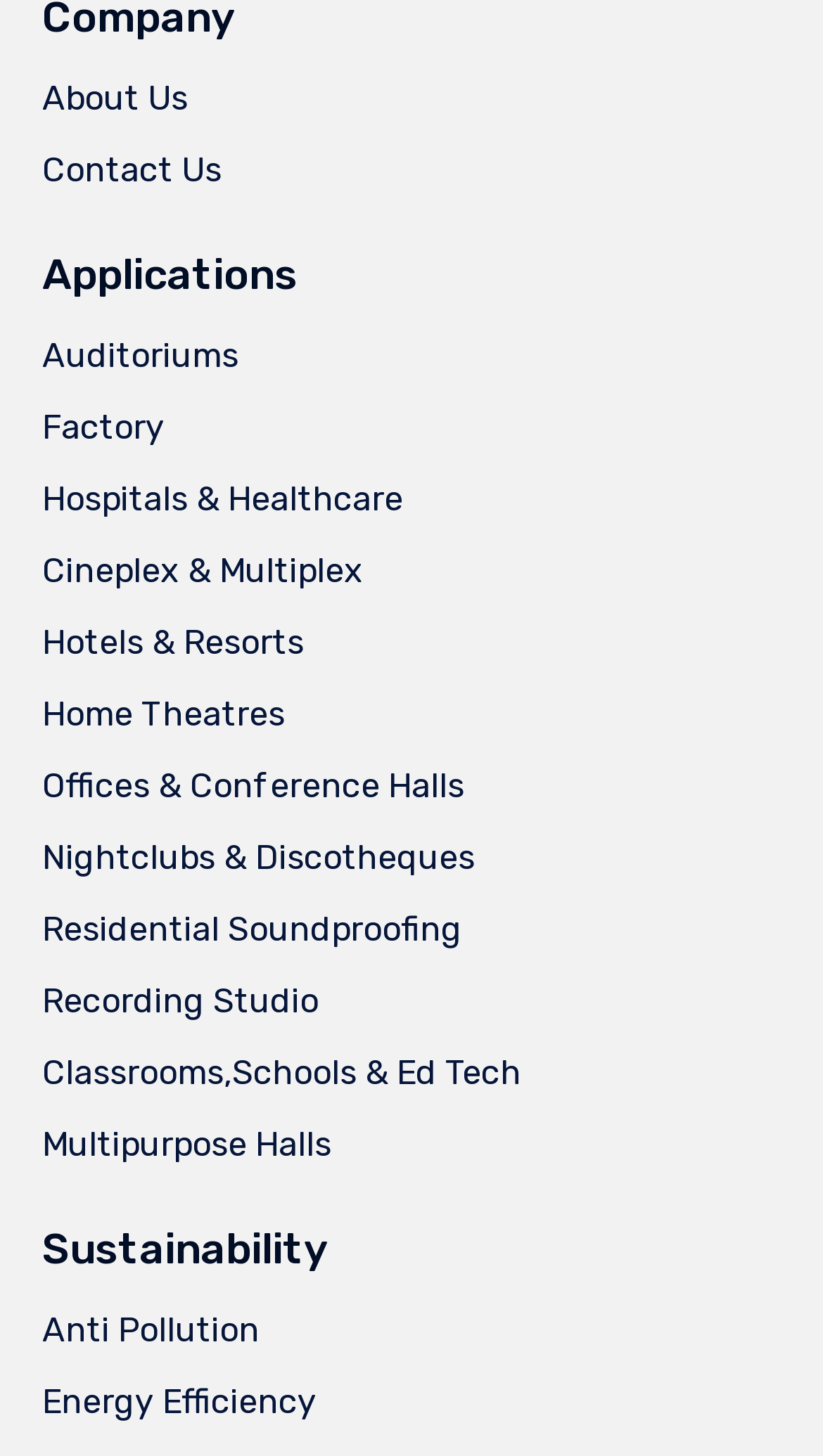Determine the bounding box coordinates of the clickable element necessary to fulfill the instruction: "Discover Sustainability". Provide the coordinates as four float numbers within the 0 to 1 range, i.e., [left, top, right, bottom].

[0.051, 0.84, 0.949, 0.875]